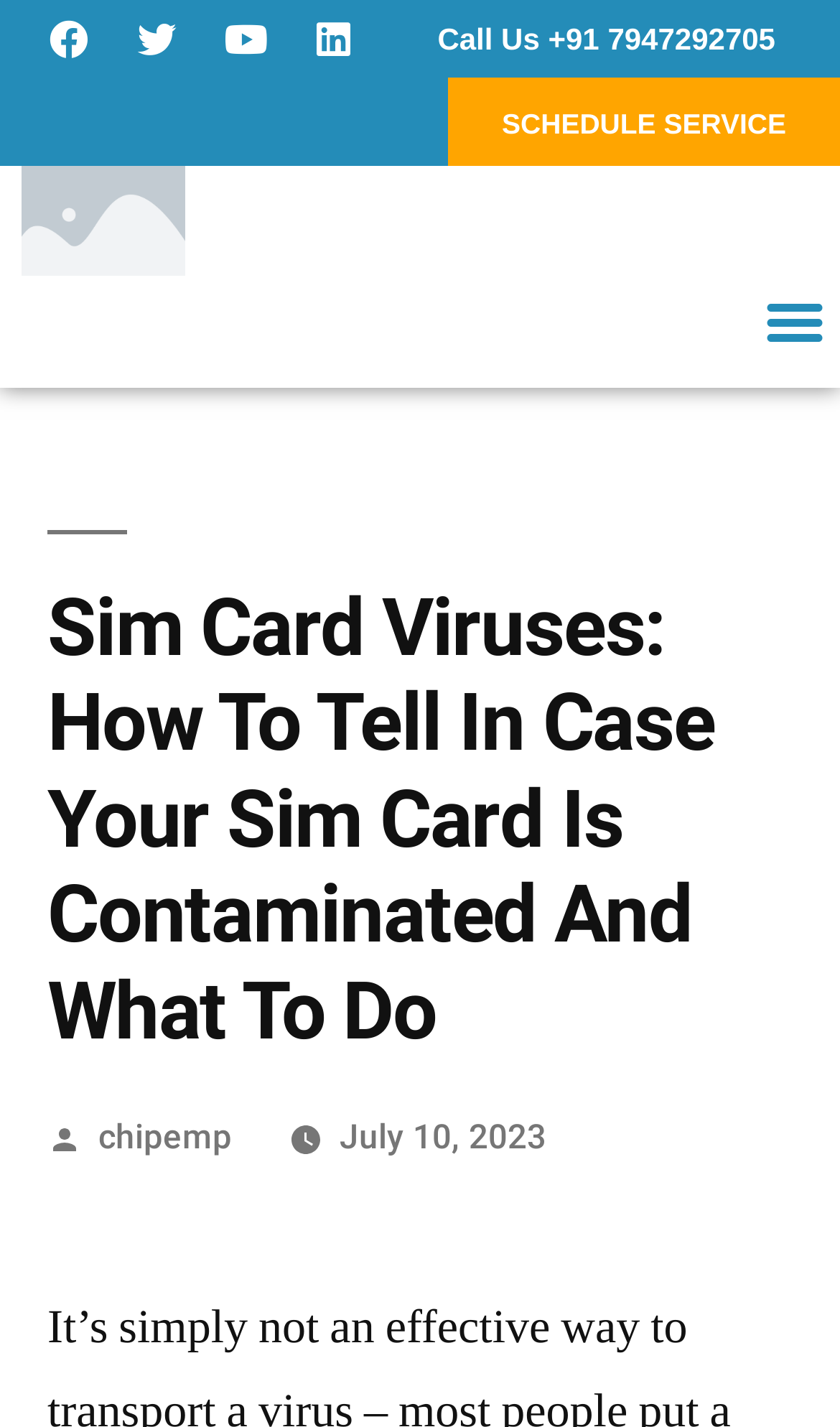Given the element description, predict the bounding box coordinates in the format (top-left x, top-left y, bottom-right x, bottom-right y), using floating point numbers between 0 and 1: July 10, 2023

[0.404, 0.783, 0.65, 0.811]